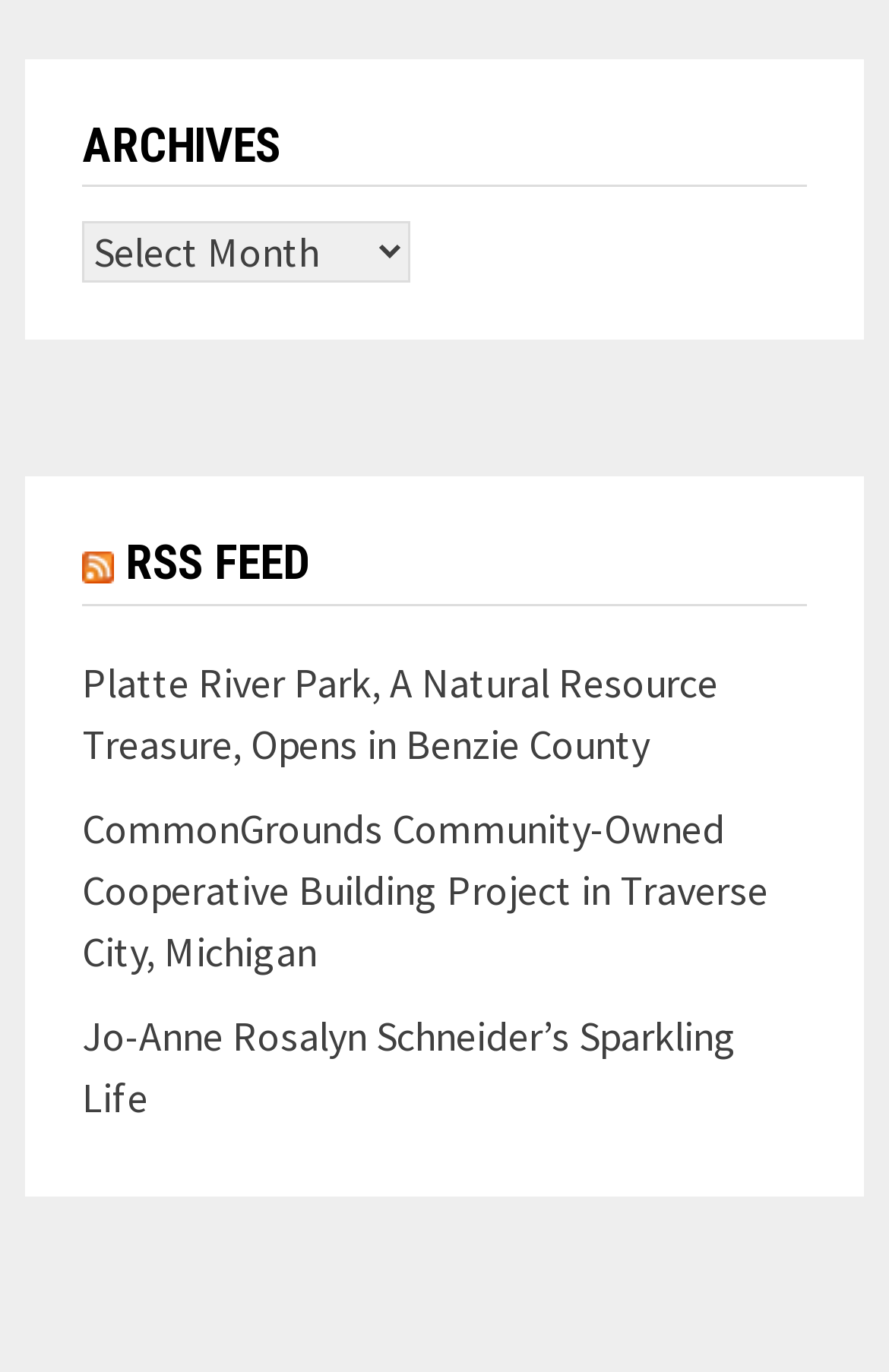Provide a brief response to the question below using one word or phrase:
What is the first archive listed?

Platte River Park